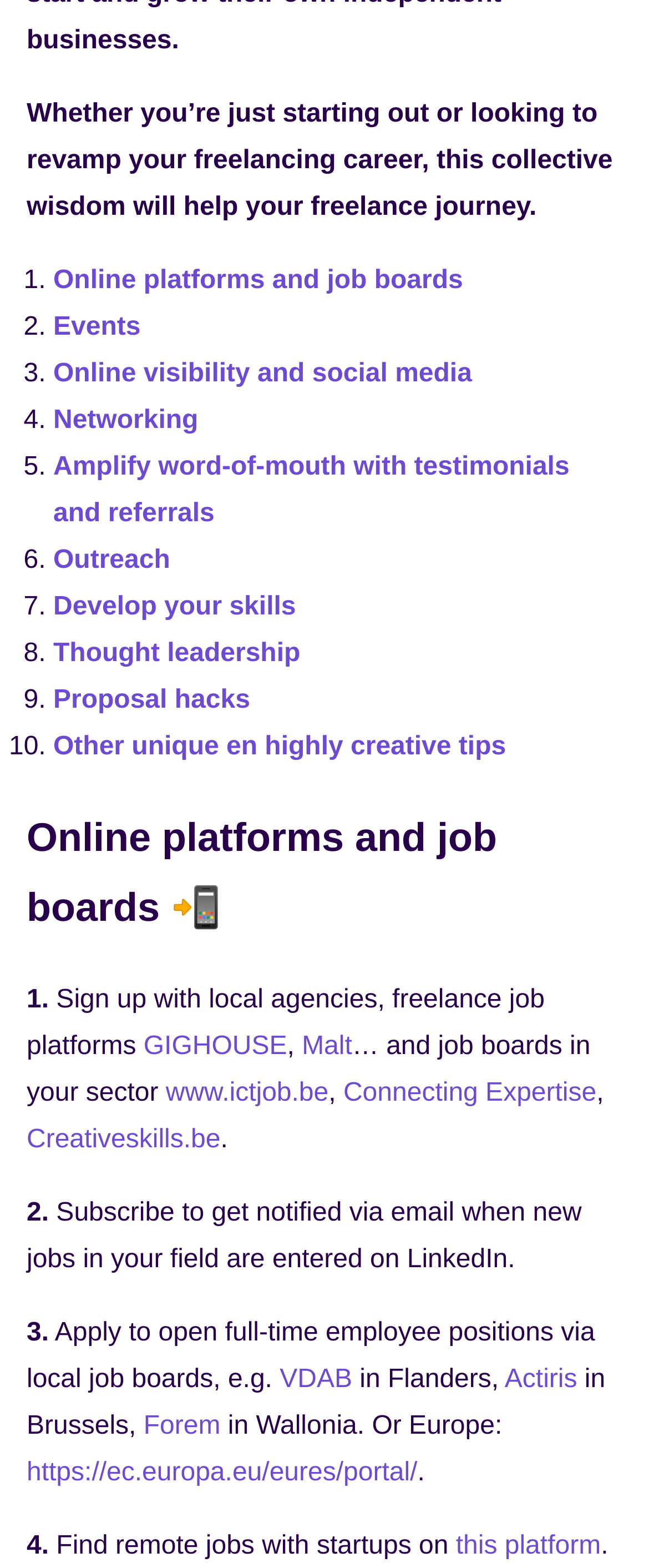Extract the bounding box coordinates of the UI element described by: "CRM". The coordinates should include four float numbers ranging from 0 to 1, e.g., [left, top, right, bottom].

None